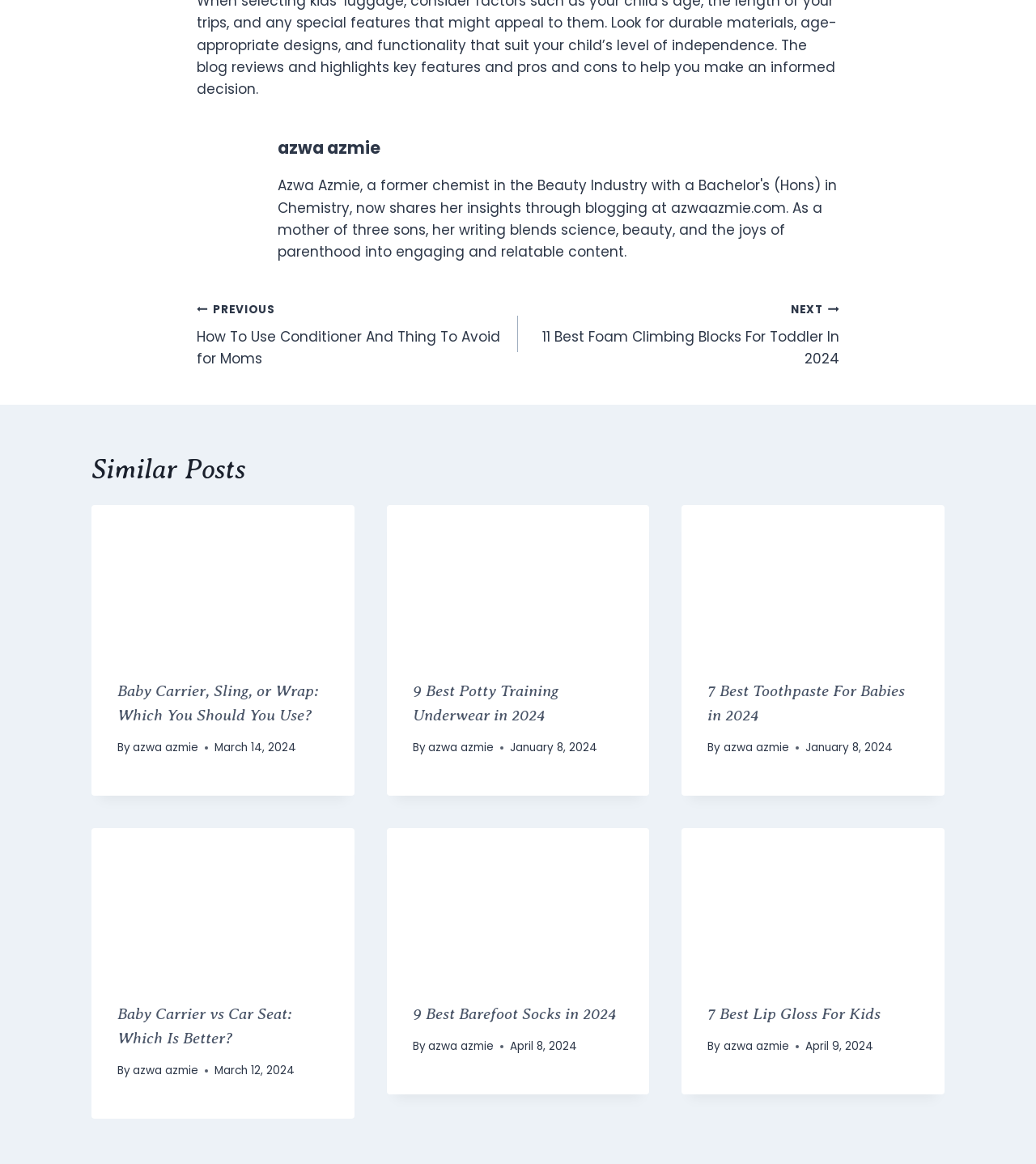Kindly provide the bounding box coordinates of the section you need to click on to fulfill the given instruction: "click on the 'PREVIOUS How To Use Conditioner And Thing To Avoid for Moms' link".

[0.19, 0.256, 0.5, 0.318]